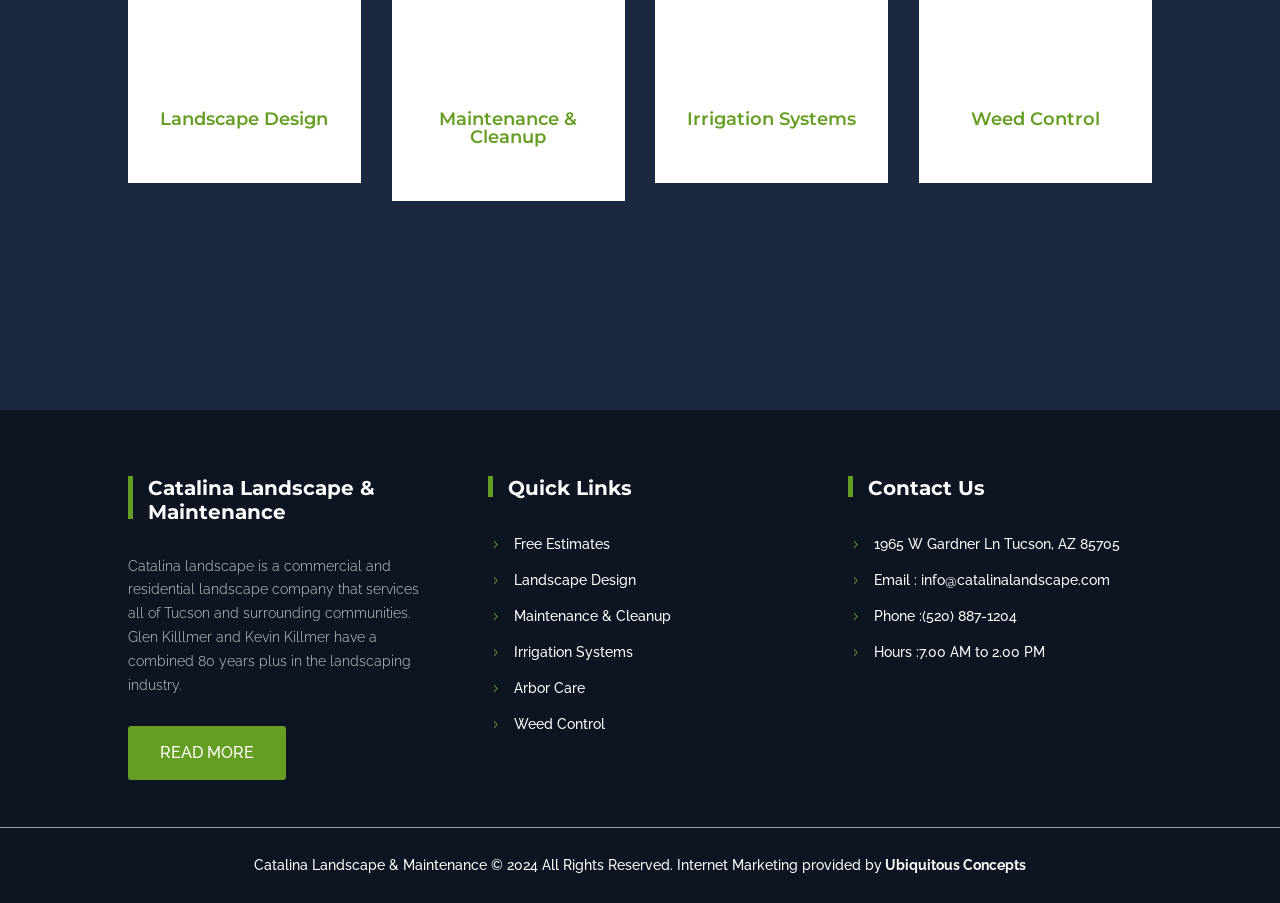Find the bounding box coordinates of the clickable region needed to perform the following instruction: "Contact us at '1965 W Gardner Ln Tucson, AZ 85705'". The coordinates should be provided as four float numbers between 0 and 1, i.e., [left, top, right, bottom].

[0.683, 0.593, 0.875, 0.611]